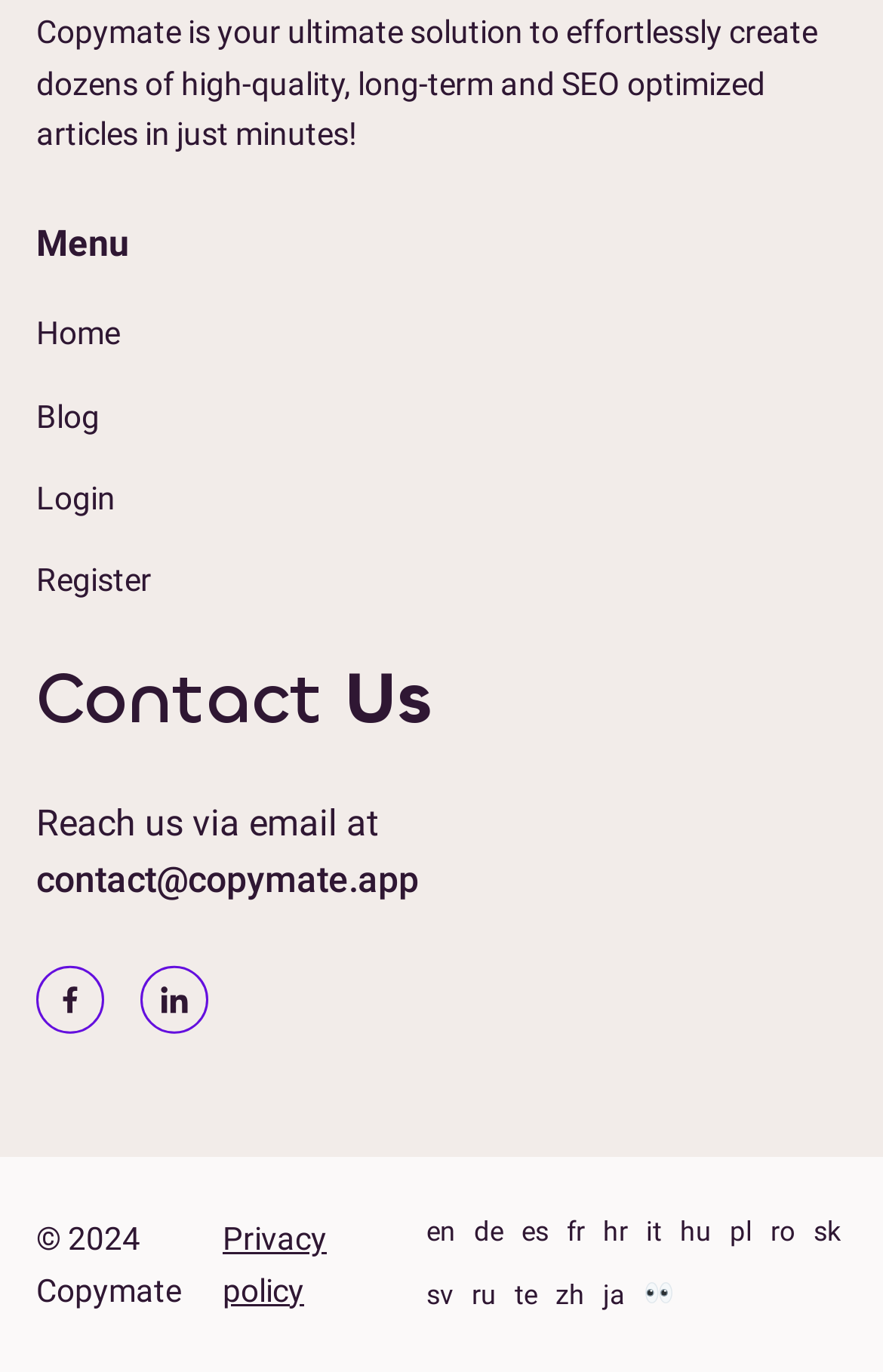Identify the bounding box for the given UI element using the description provided. Coordinates should be in the format (top-left x, top-left y, bottom-right x, bottom-right y) and must be between 0 and 1. Here is the description: Privacy policy

[0.252, 0.885, 0.38, 0.959]